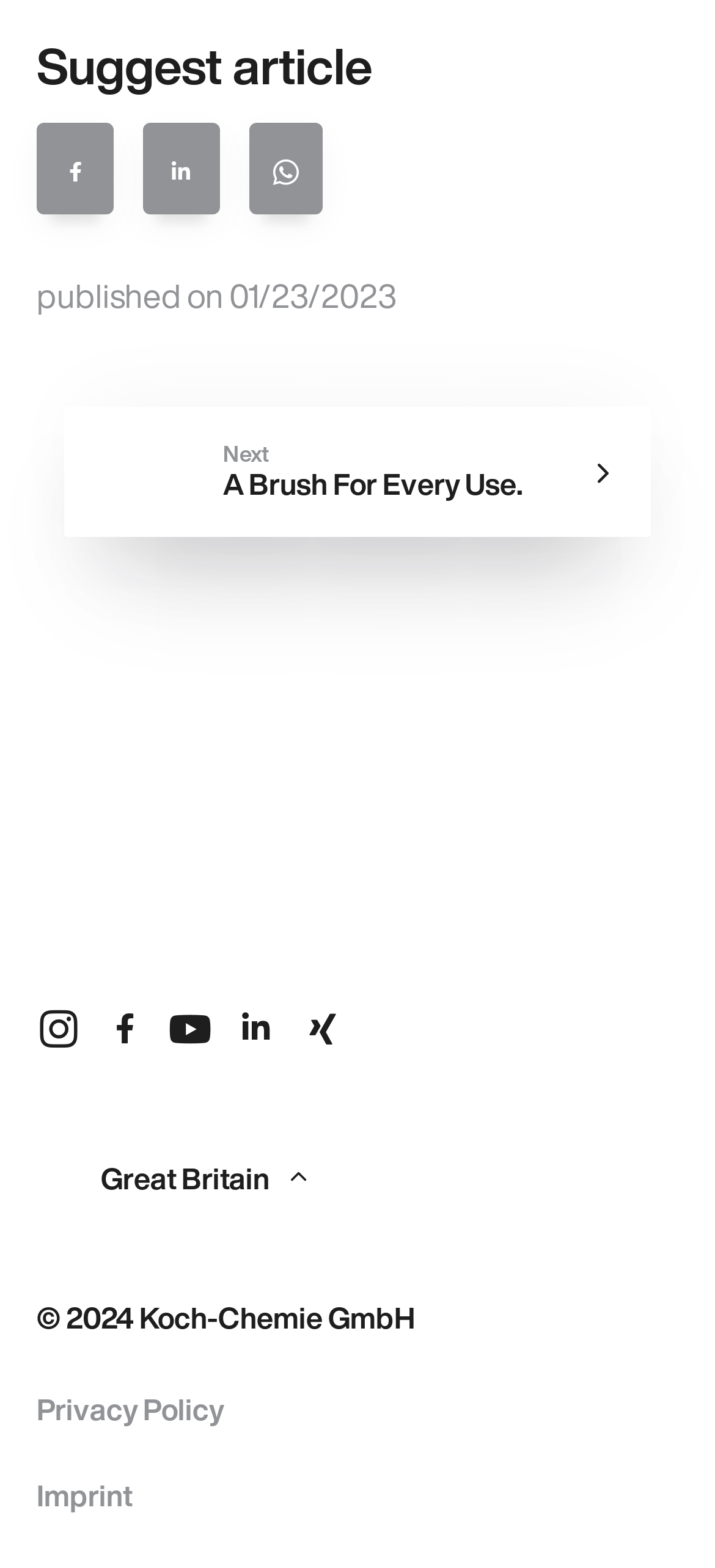Please identify the bounding box coordinates of where to click in order to follow the instruction: "Visit Instagram".

[0.036, 0.637, 0.128, 0.675]